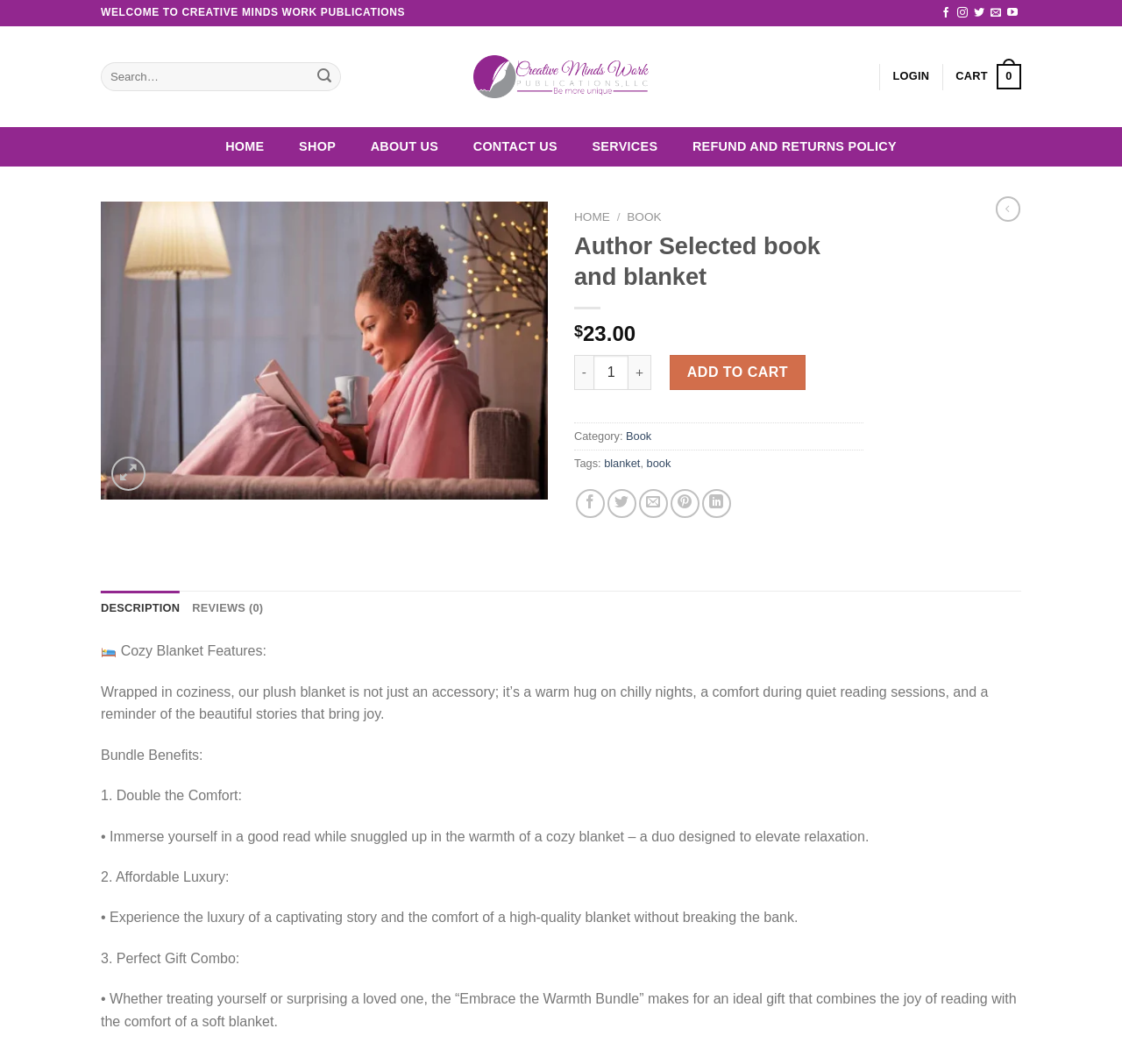Observe the image and answer the following question in detail: What is the benefit of buying the book and blanket together?

The benefit of buying the book and blanket together can be found in the product description section, where it is listed as 'Bundle Benefits'. One of the benefits is 'Double the Comfort', which implies that the combination of the book and blanket provides enhanced comfort.